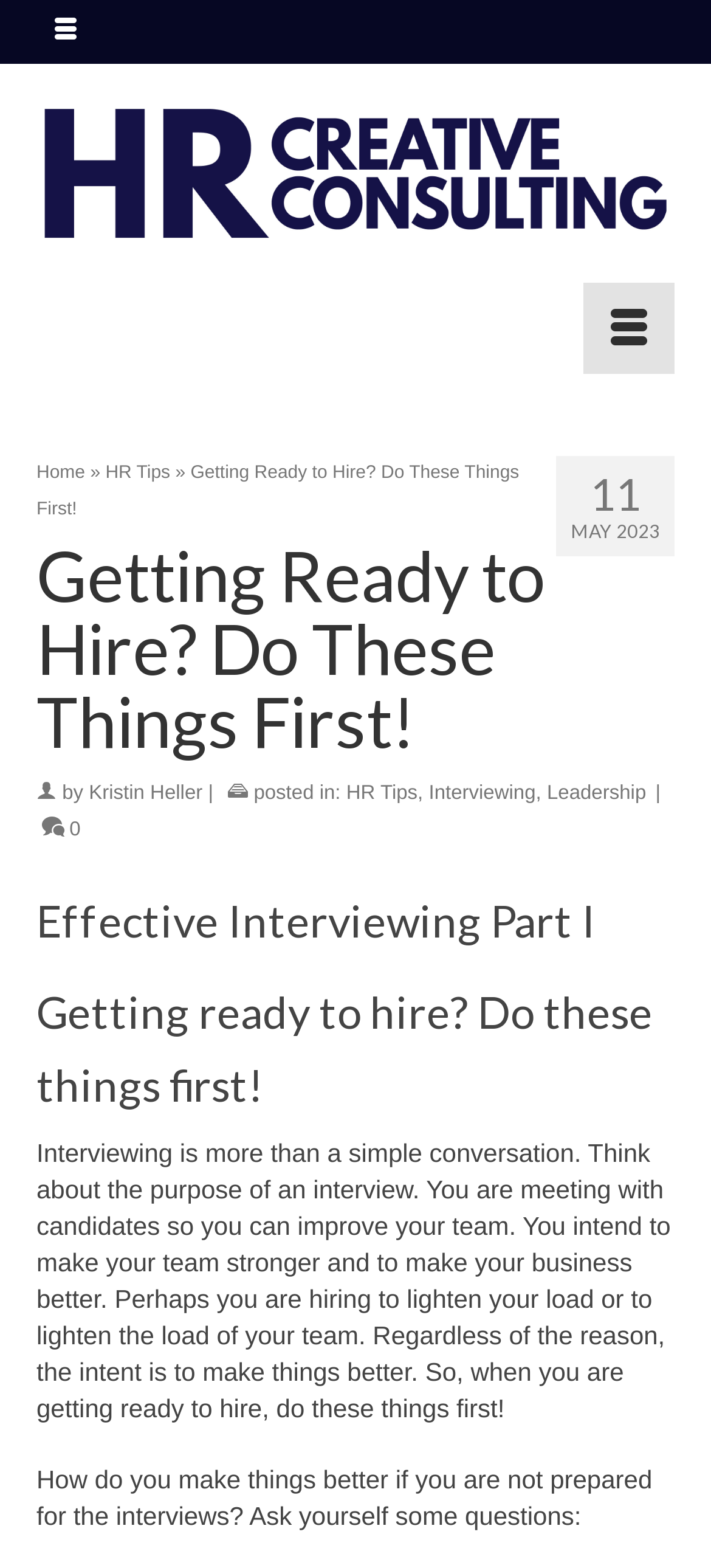Please find the bounding box for the UI element described by: "title="HR Creative Consulting"".

[0.051, 0.041, 0.949, 0.18]